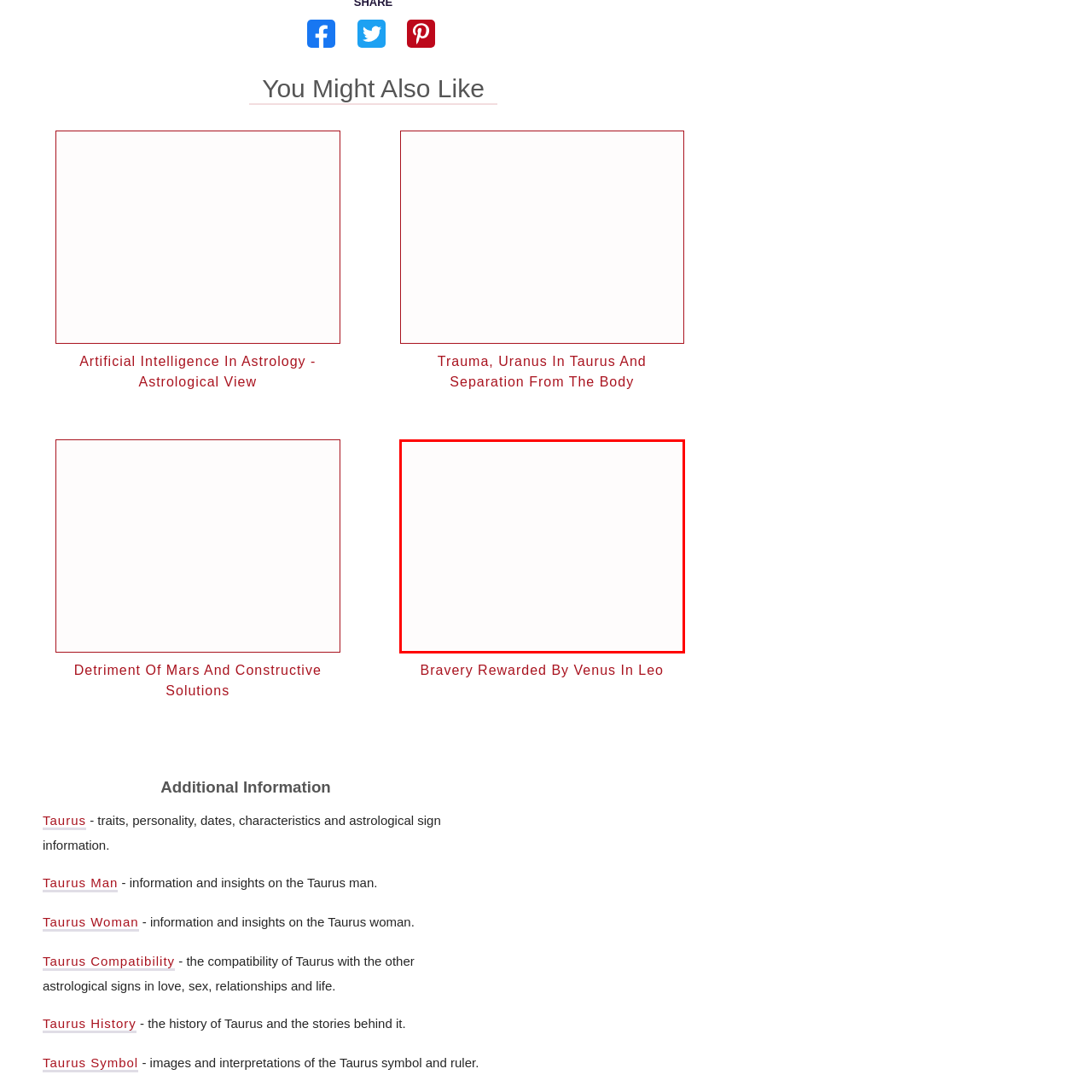Inspect the image contained by the red bounding box and answer the question with a single word or phrase:
Is the article part of a larger collection?

Yes